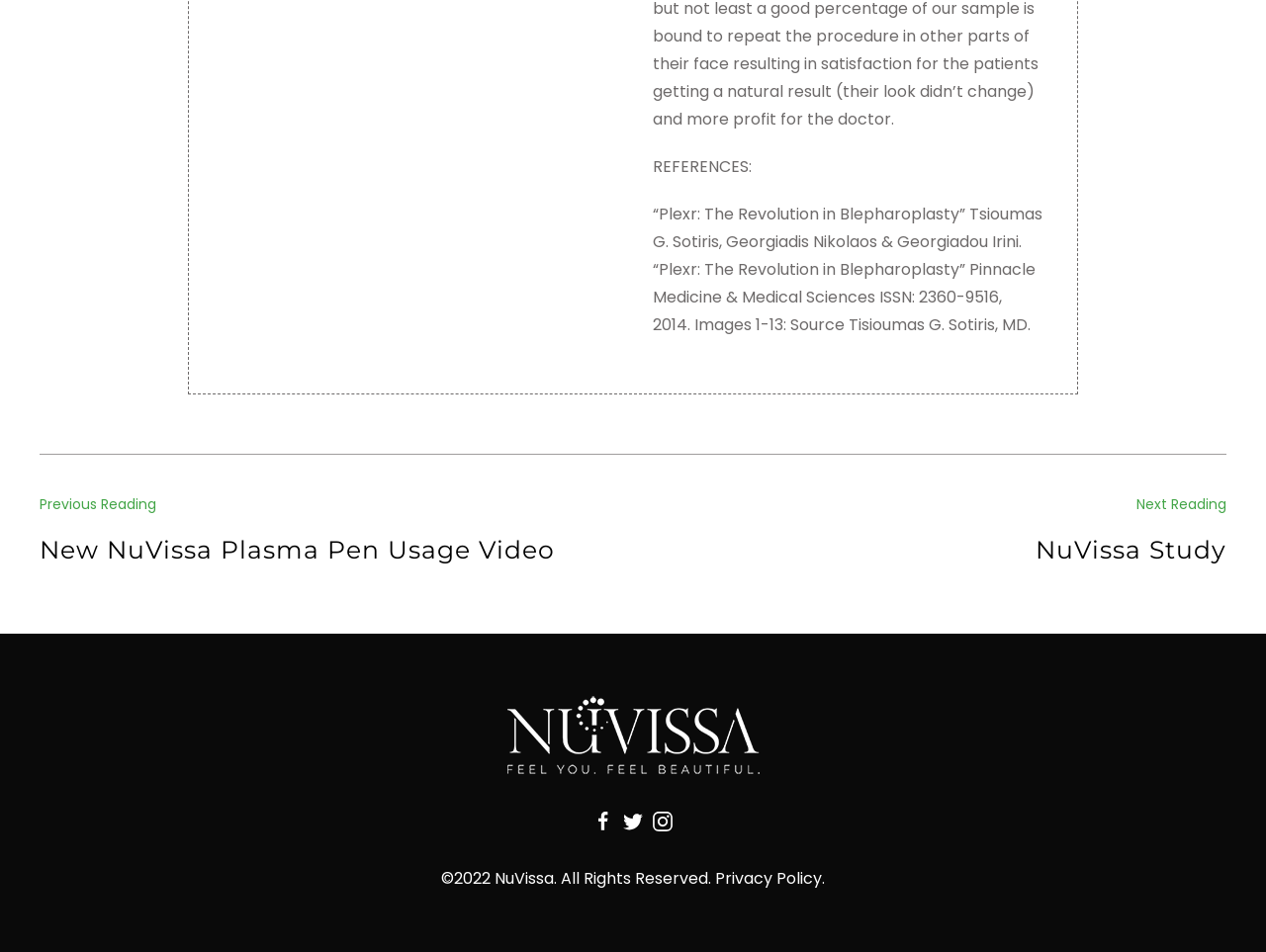What is the name of the study mentioned on the page?
Use the image to answer the question with a single word or phrase.

NuVissa Study